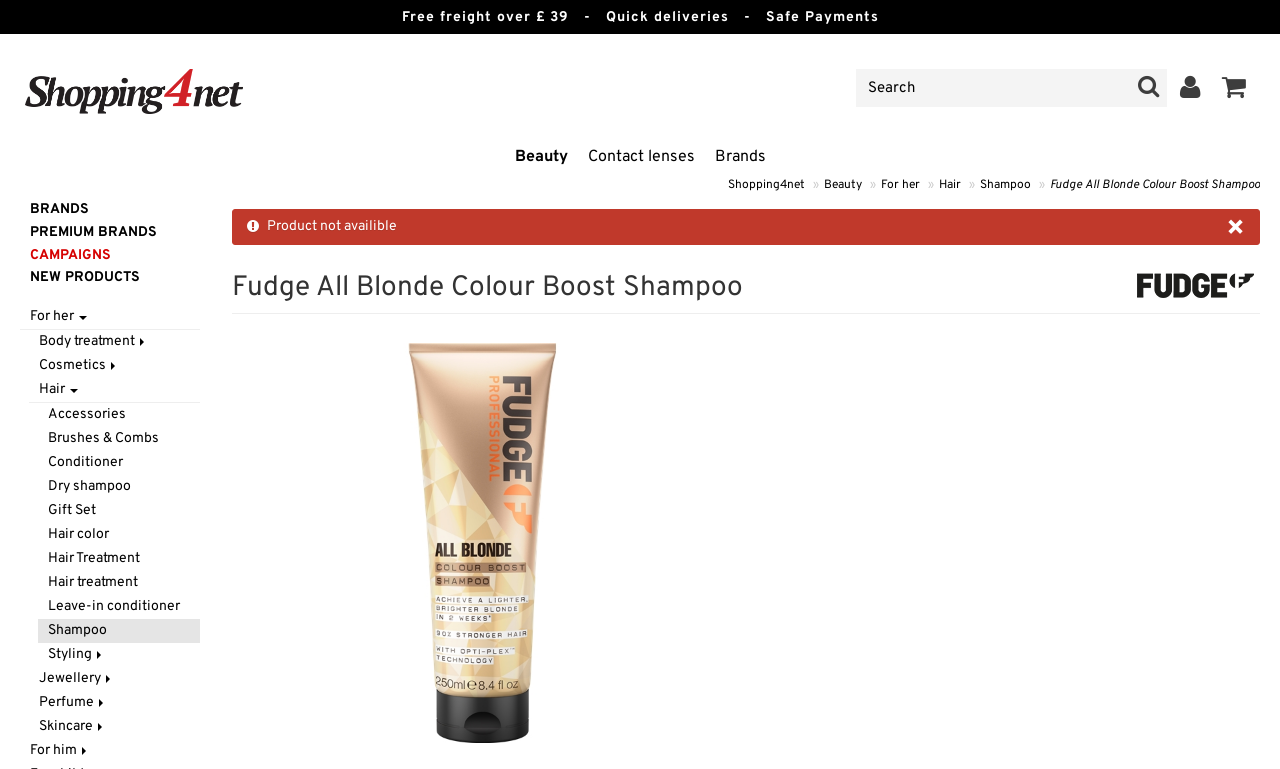Determine the bounding box coordinates of the area to click in order to meet this instruction: "View product details".

[0.82, 0.23, 0.984, 0.251]